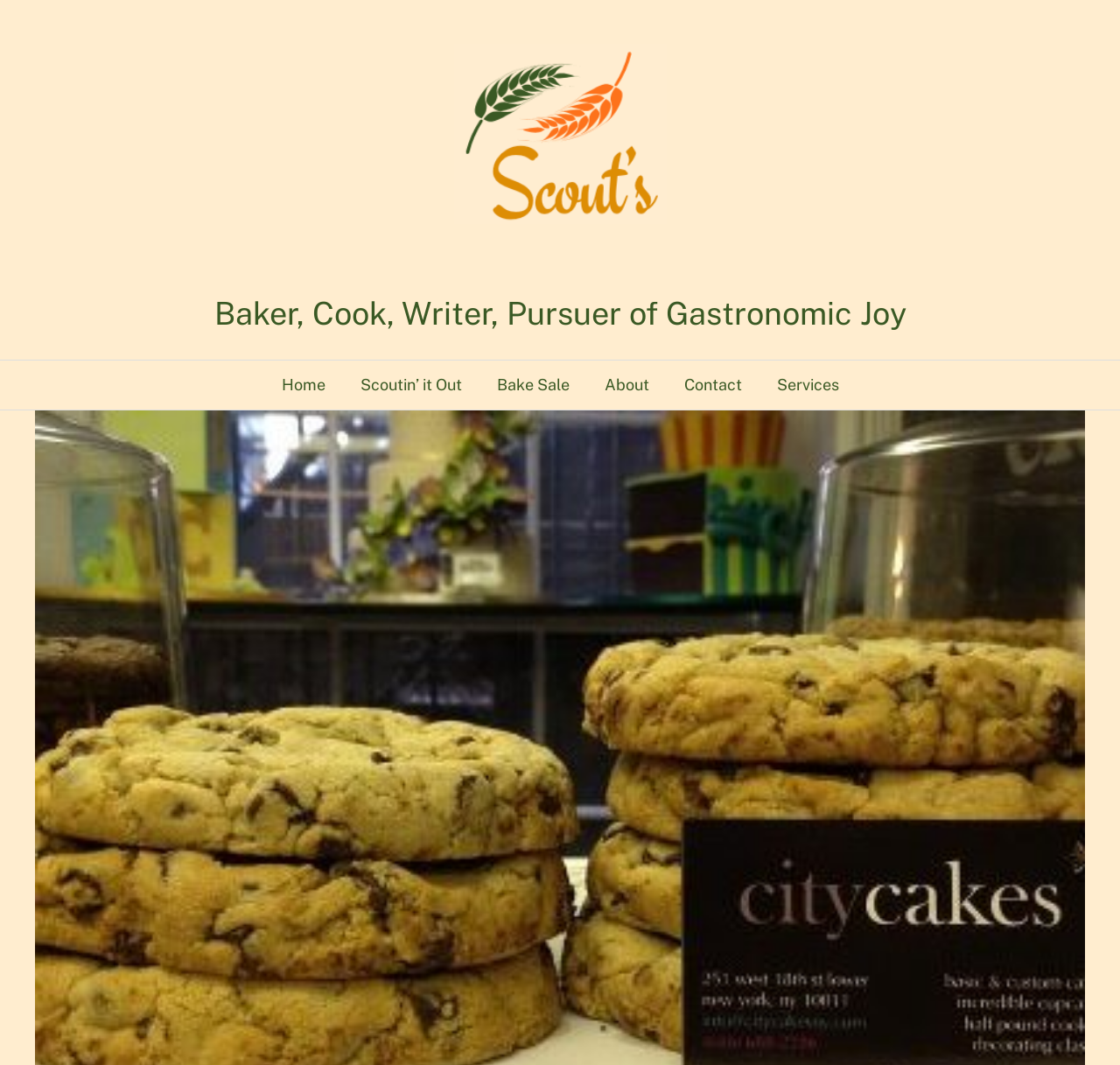Carefully observe the image and respond to the question with a detailed answer:
What is the position of the figure element?

Based on the bounding box coordinates of the figure element [0.405, 0.041, 0.595, 0.211], it can be determined that the figure element is positioned at the top-center of the webpage.